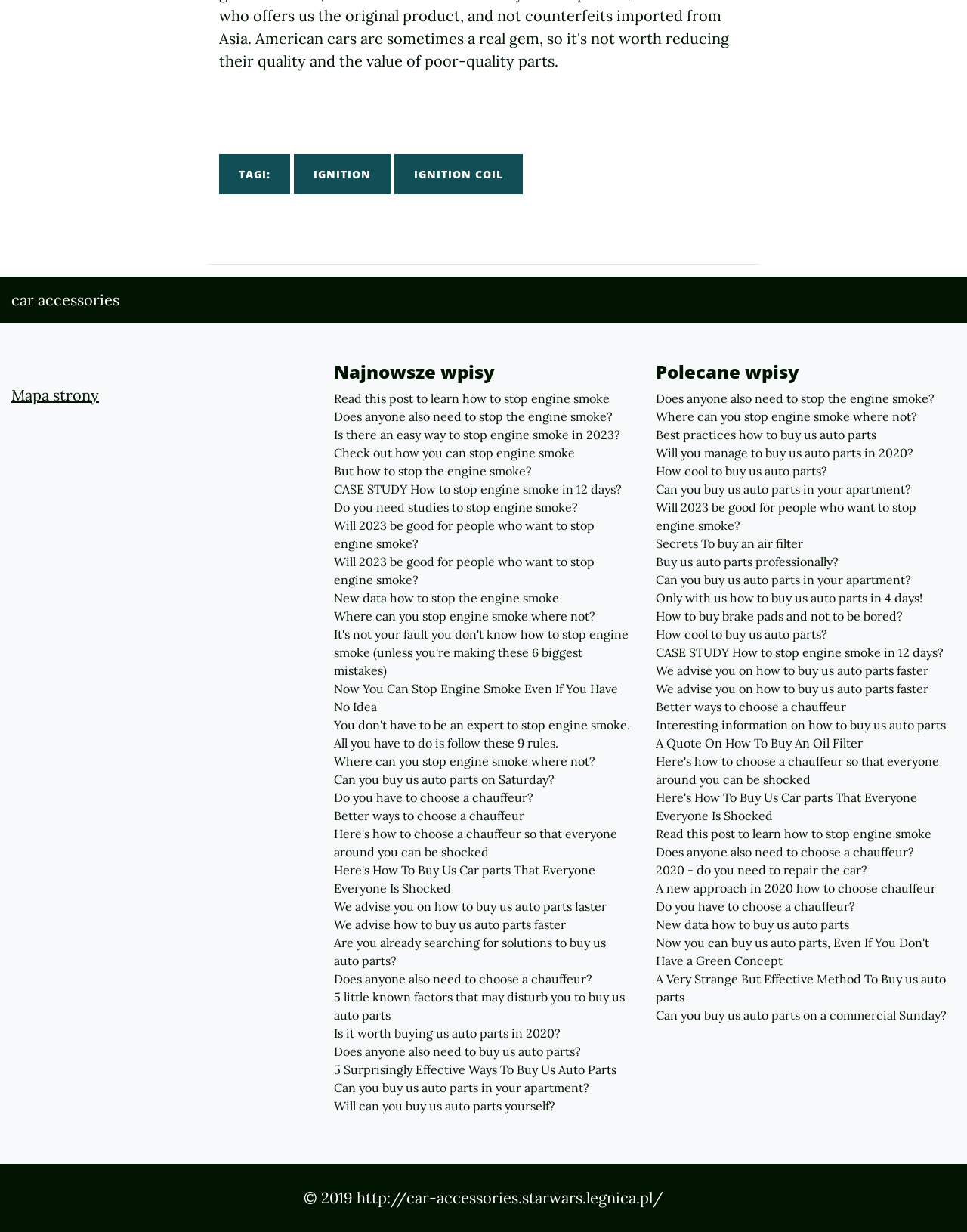Please identify the coordinates of the bounding box that should be clicked to fulfill this instruction: "Check the recommended posts".

[0.678, 0.293, 0.988, 0.311]